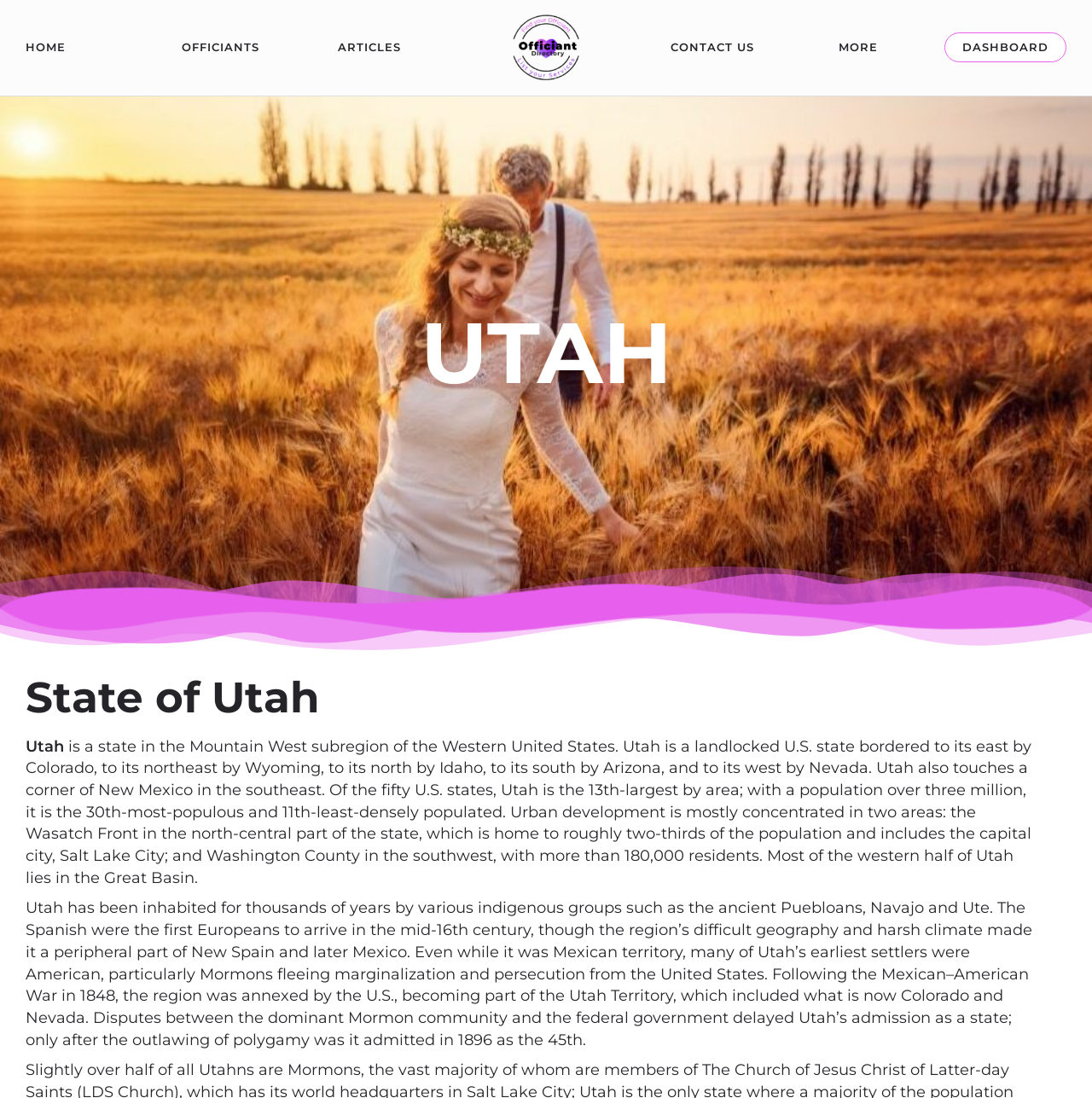Give an extensive and precise description of the webpage.

The webpage is about Utah, a state in the Western United States. At the top, there is a navigation menu with six links: "HOME", "OFFICIANTS", "ARTICLES", "CONTACT US", "MORE", and "DASHBOARD". To the right of the navigation menu, there is the Officiant Directory Logo, which is an image. 

Below the navigation menu, there is a large heading "UTAH" that spans almost the entire width of the page. Below the heading, there is a link with the same text "UTAH". 

Further down, there is a heading "State of Utah" followed by two paragraphs of text that provide information about Utah. The first paragraph describes Utah's geography, including its location, borders, and population. The second paragraph discusses the history of Utah, including its indigenous groups, European settlement, and admission as a state.